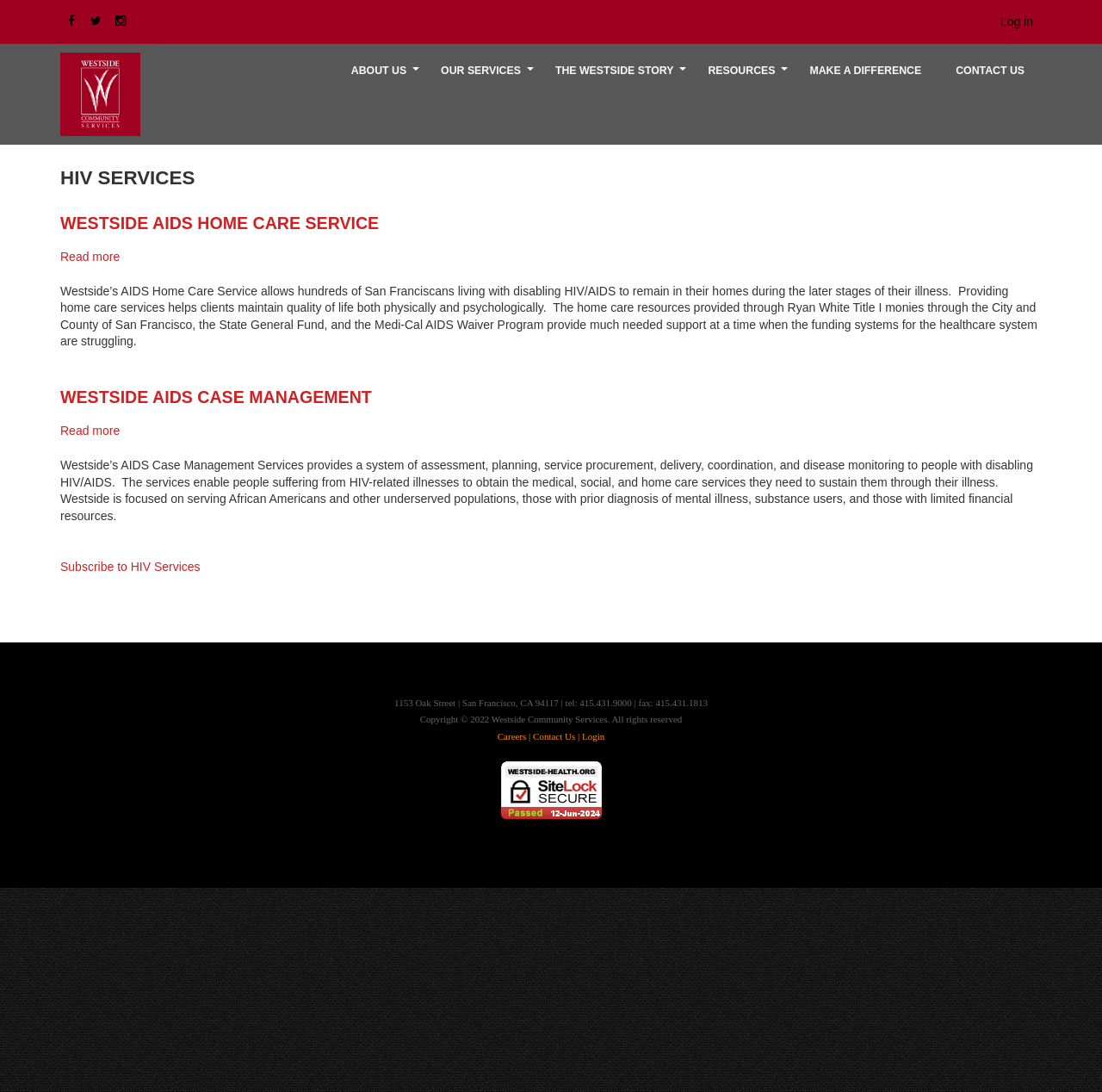Please identify the bounding box coordinates of the element's region that should be clicked to execute the following instruction: "Read more about WESTSIDE AIDS HOME CARE SERVICE". The bounding box coordinates must be four float numbers between 0 and 1, i.e., [left, top, right, bottom].

[0.055, 0.229, 0.109, 0.241]